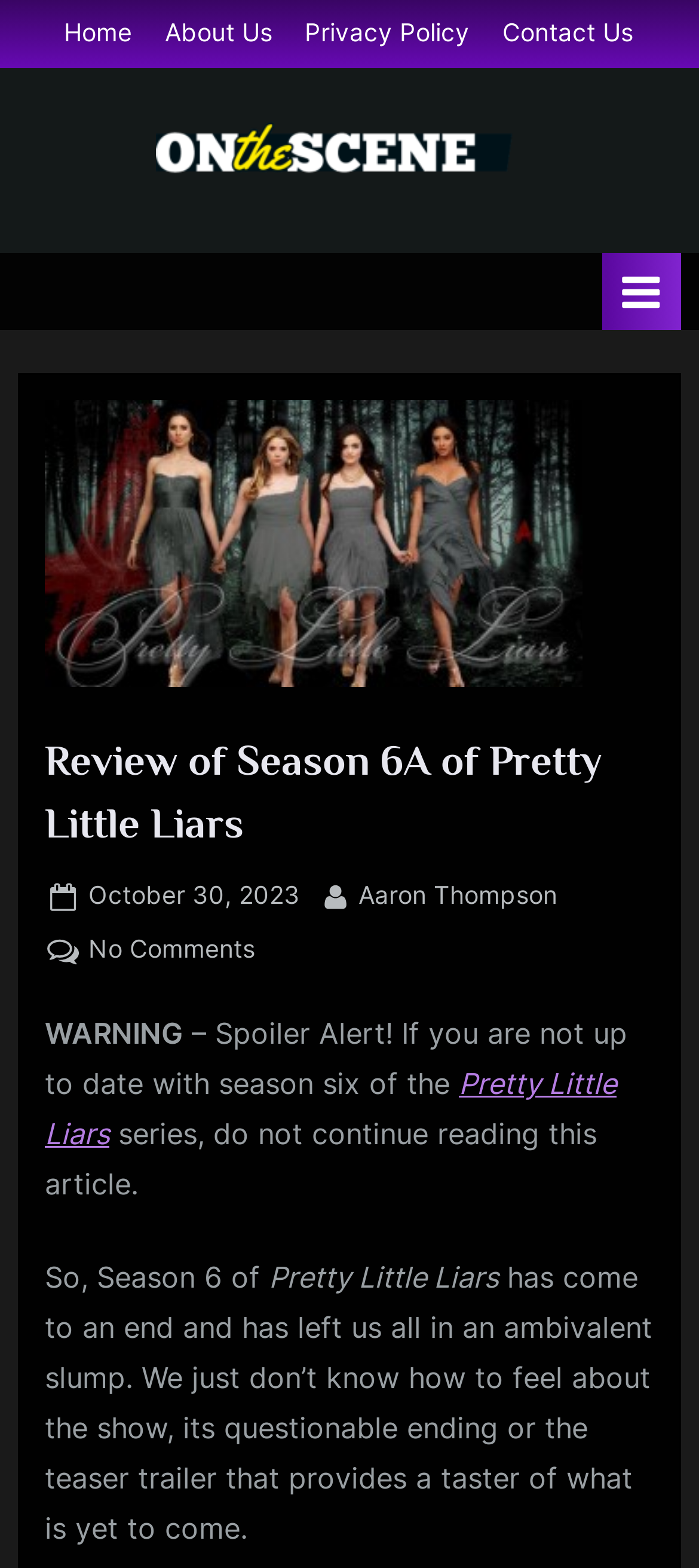Can you give a detailed response to the following question using the information from the image? What is the name of the TV series being reviewed?

I found the answer by looking at the warning message at the top of the article, where I saw the text '– Spoiler Alert! If you are not up to date with season six of the Pretty Little Liars series, do not continue reading this article.' This text indicates that the article is reviewing the TV series 'Pretty Little Liars'.